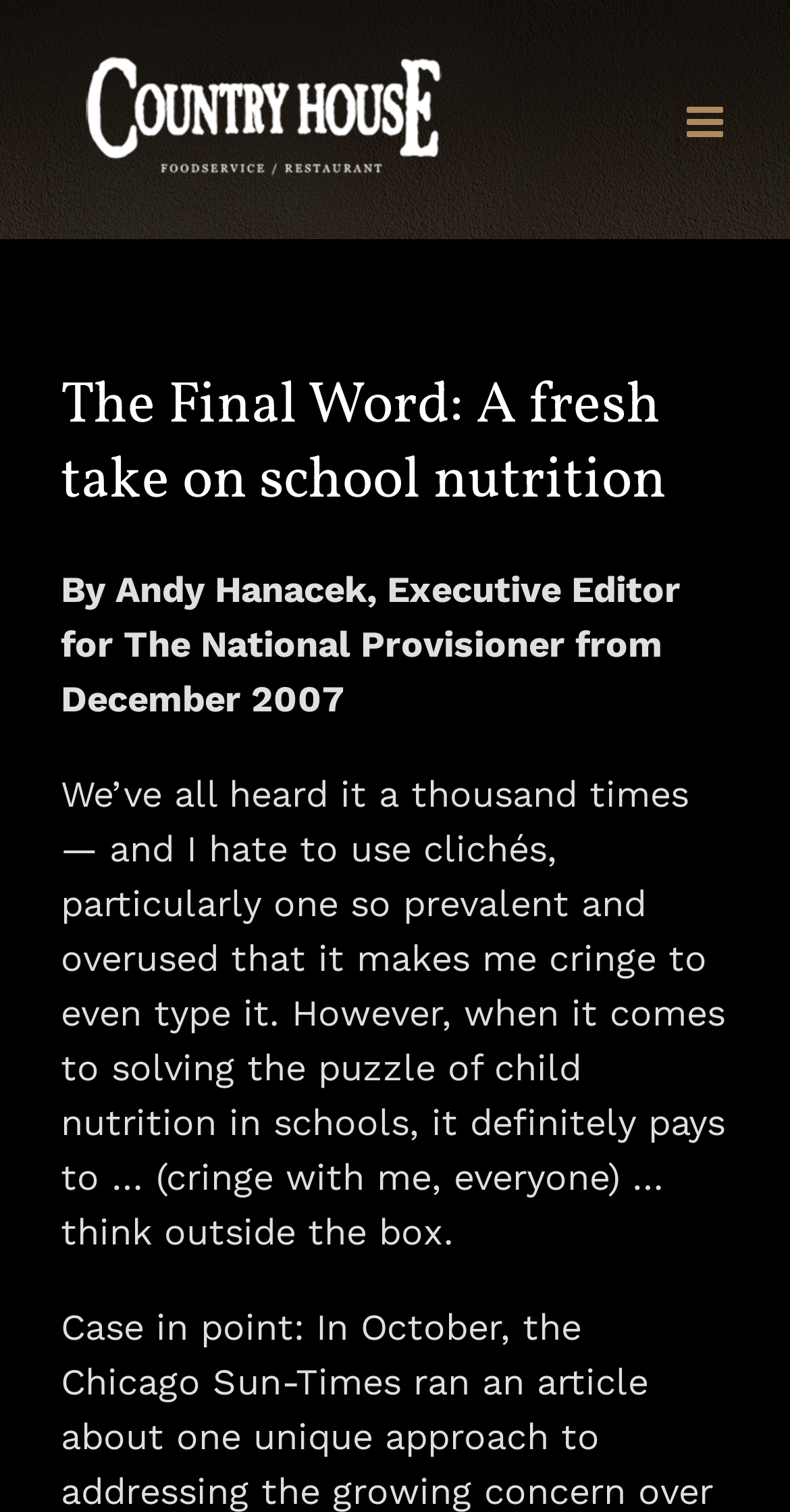Can you determine the main header of this webpage?

The Final Word: A fresh take on school nutrition